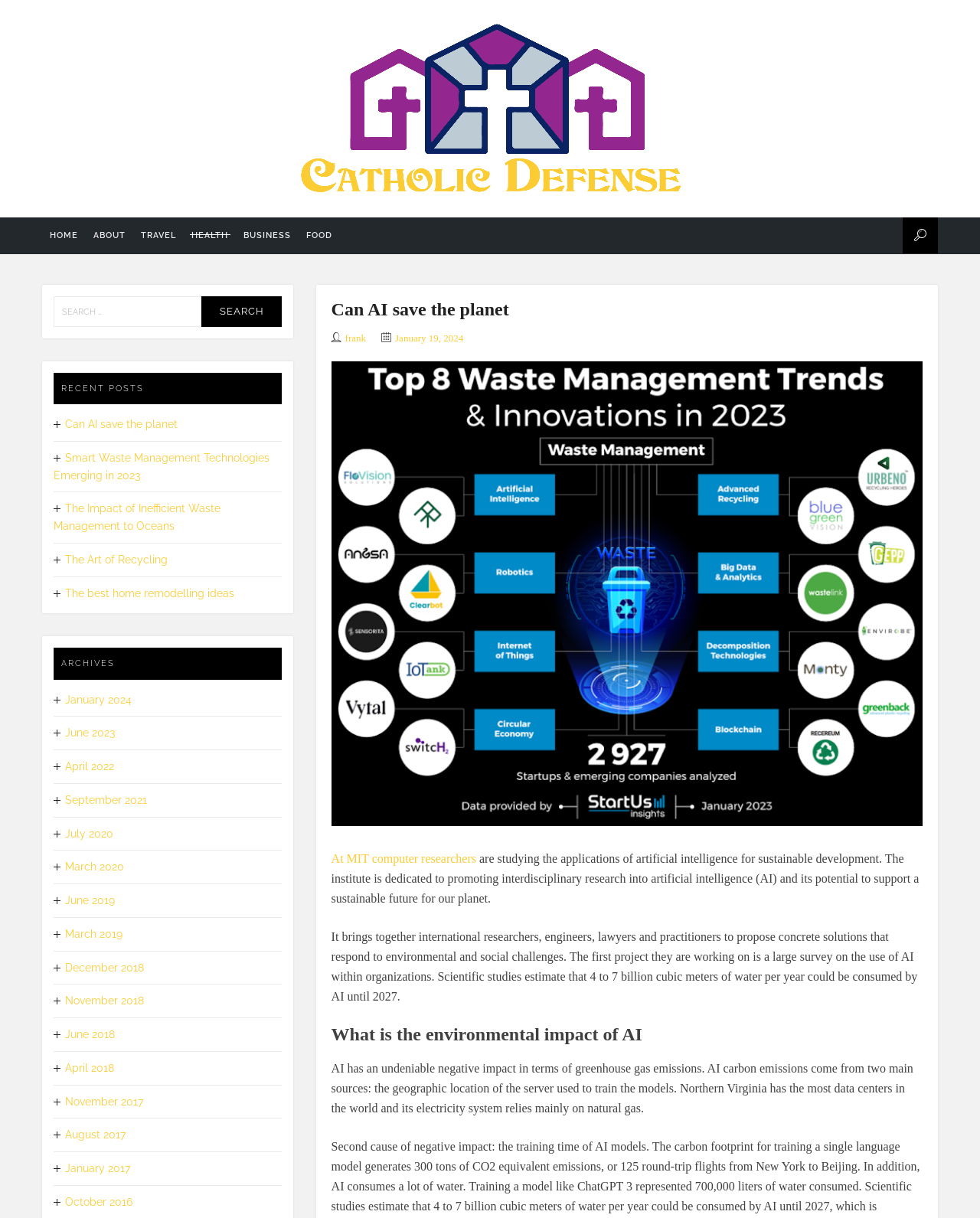What is the title of the first article on the webpage?
Based on the visual content, answer with a single word or a brief phrase.

Can AI save the planet